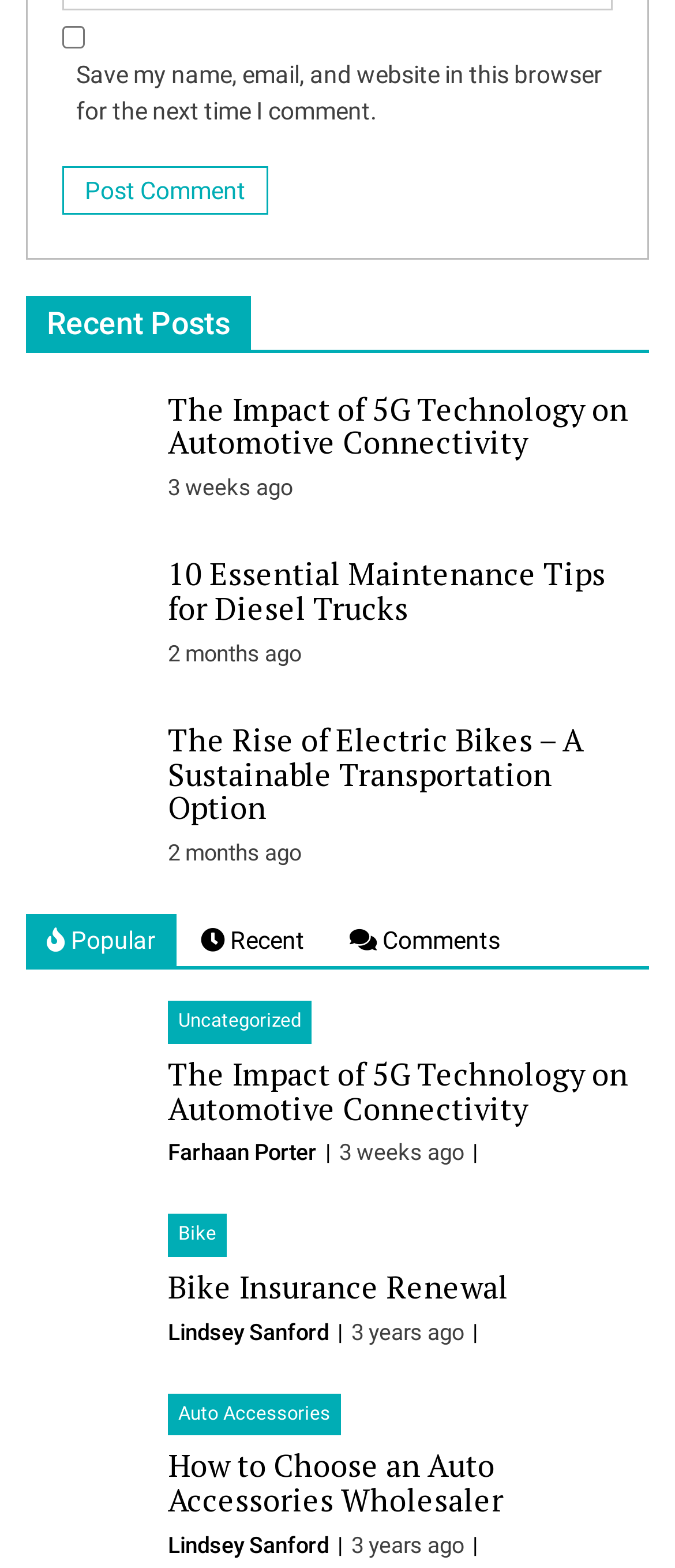What is the category of the post 'Bike Insurance Renewal'?
Using the visual information, answer the question in a single word or phrase.

Bike